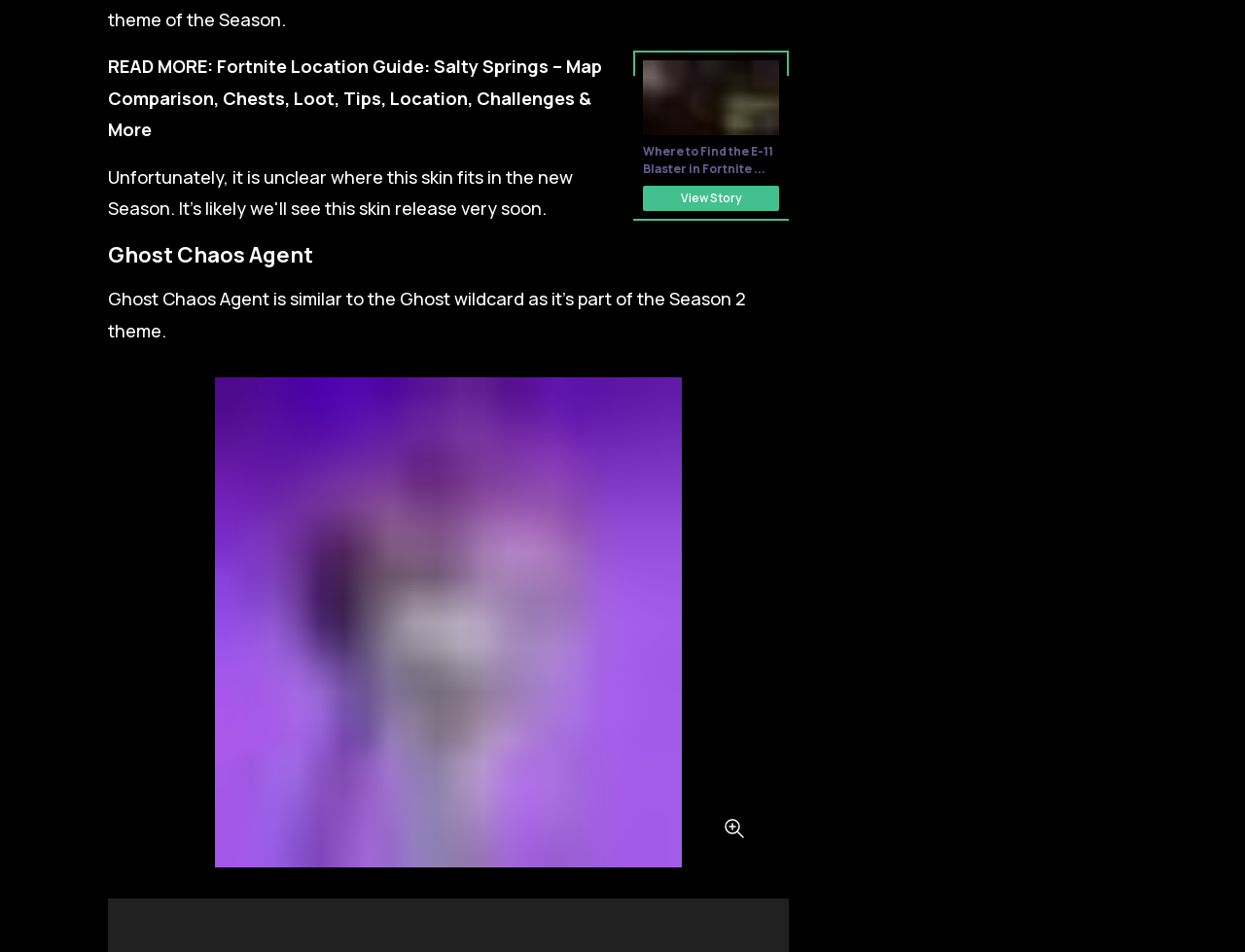How many images are there in the second figure?
Using the visual information from the image, give a one-word or short-phrase answer.

2